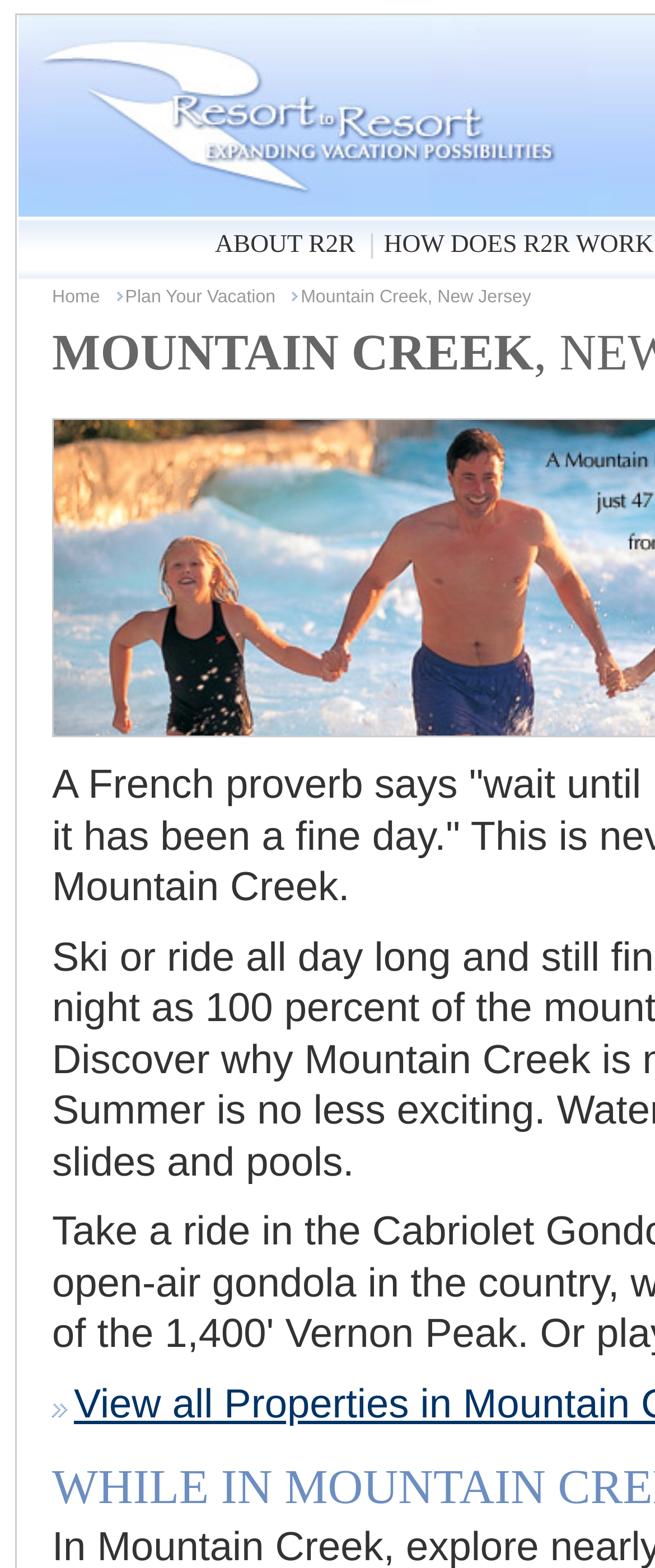How many images are on the webpage?
Refer to the image and answer the question using a single word or phrase.

5